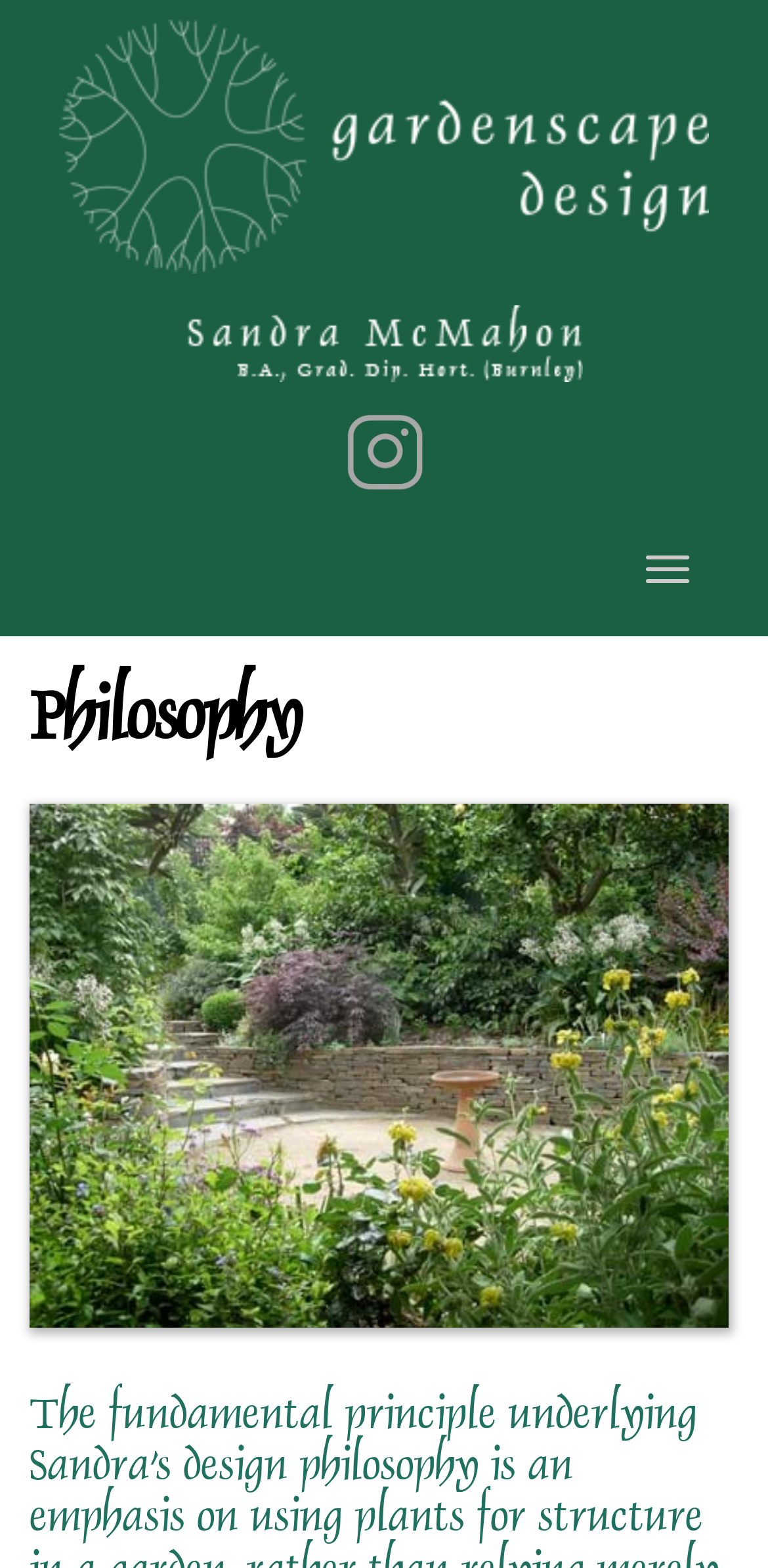What is depicted in the large image?
Answer the question with as much detail as you can, using the image as a reference.

The large image on the webpage shows a beautiful and restful space in a garden, which is likely an example of Sandra McMahon's landscape design work.